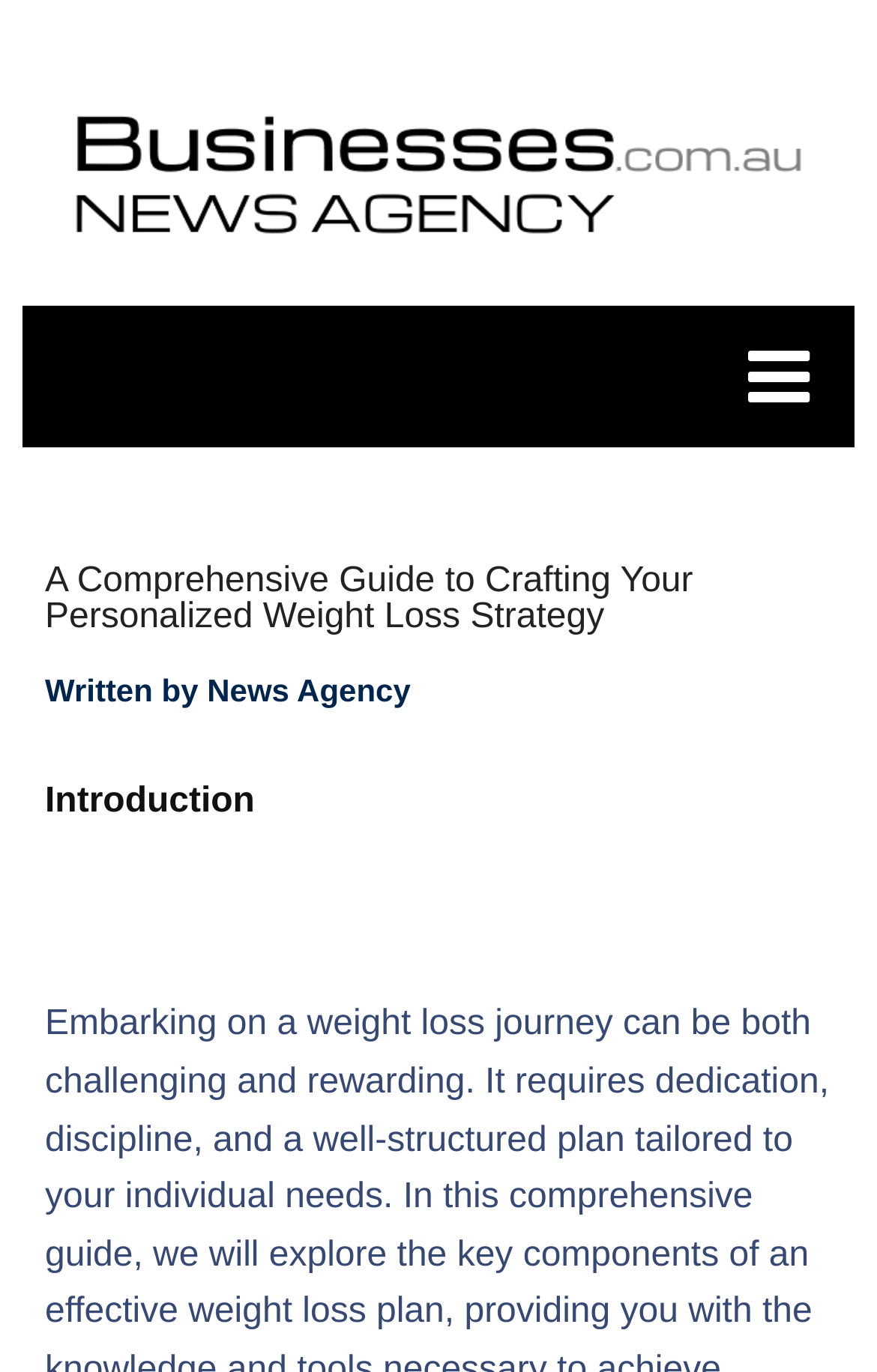Please provide a one-word or phrase answer to the question: 
What is the purpose of the article?

Crafting Weight Loss Strategy